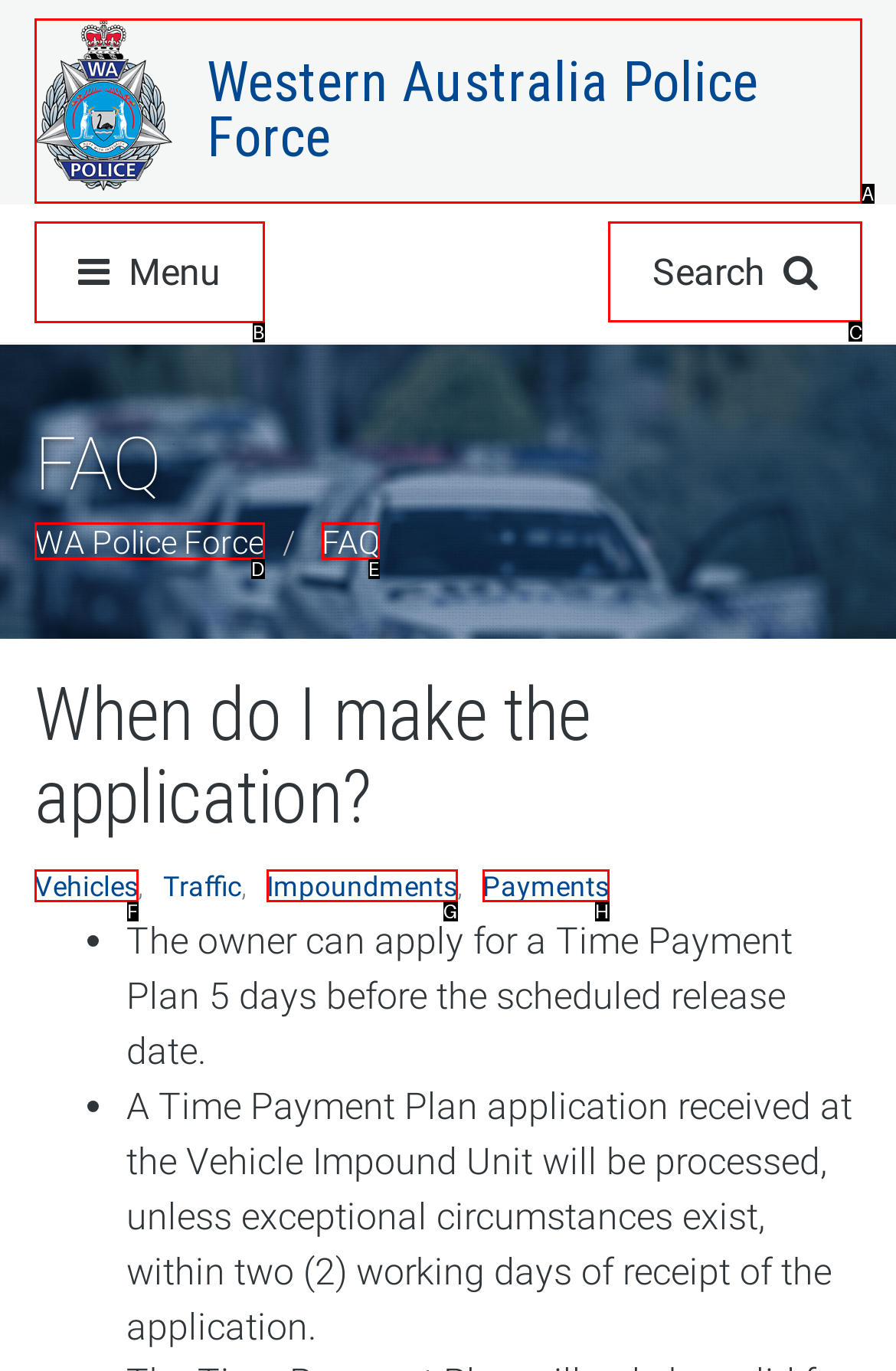Identify the HTML element to click to execute this task: Toggle the search Respond with the letter corresponding to the proper option.

C